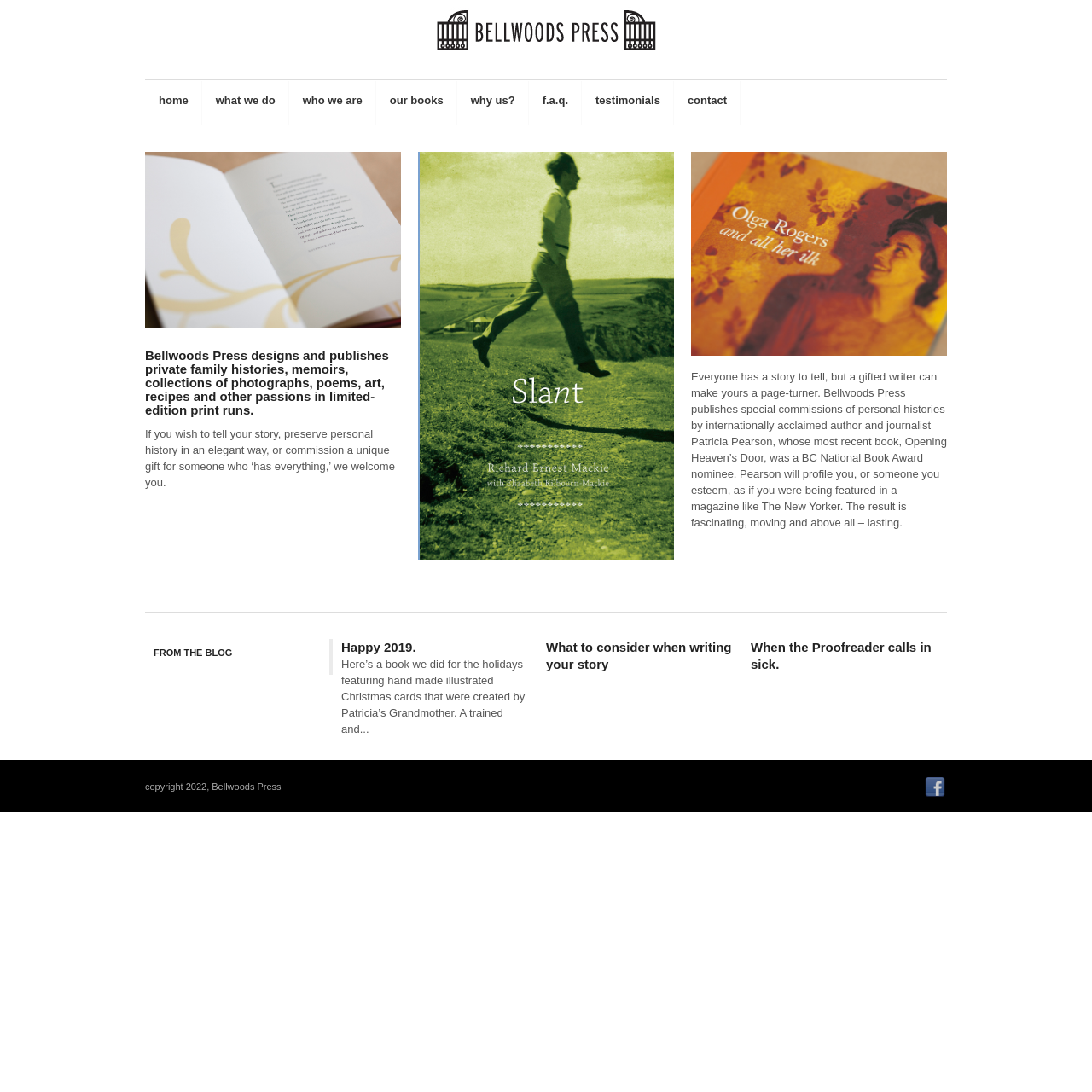Produce a meticulous description of the webpage.

The webpage is a publishing company's website, Bellwoods Press, which specializes in memoirs, profiles, and family histories. At the top, there is a logo and a navigation menu with links to different sections of the website, including "home", "what we do", "who we are", "our books", "why us?", "f.a.q.", "testimonials", and "contact".

Below the navigation menu, there is a large image with a heading that describes the company's services, stating that they design and publish private family histories, memoirs, and other personalized books in limited-edition print runs. The heading is followed by a paragraph of text that welcomes visitors and explains the benefits of using their services.

On the left side of the page, there are three smaller images with links to "Lightbox" and "Full Post", suggesting that these are blog posts or articles. Each image has a corresponding link to view more.

Further down the page, there is a section with a heading "FROM THE BLOG" that features three blog post summaries. Each summary has a heading, a link to the full post, and a brief description of the article. The topics of the blog posts include a holiday book featuring handmade illustrated Christmas cards, considerations for writing one's story, and a humorous anecdote about a proofreader calling in sick.

At the bottom of the page, there is a copyright notice and a link to the company's Facebook page, accompanied by the Facebook logo.

Overall, the webpage is well-organized and easy to navigate, with clear headings and concise descriptions of the company's services and blog posts.